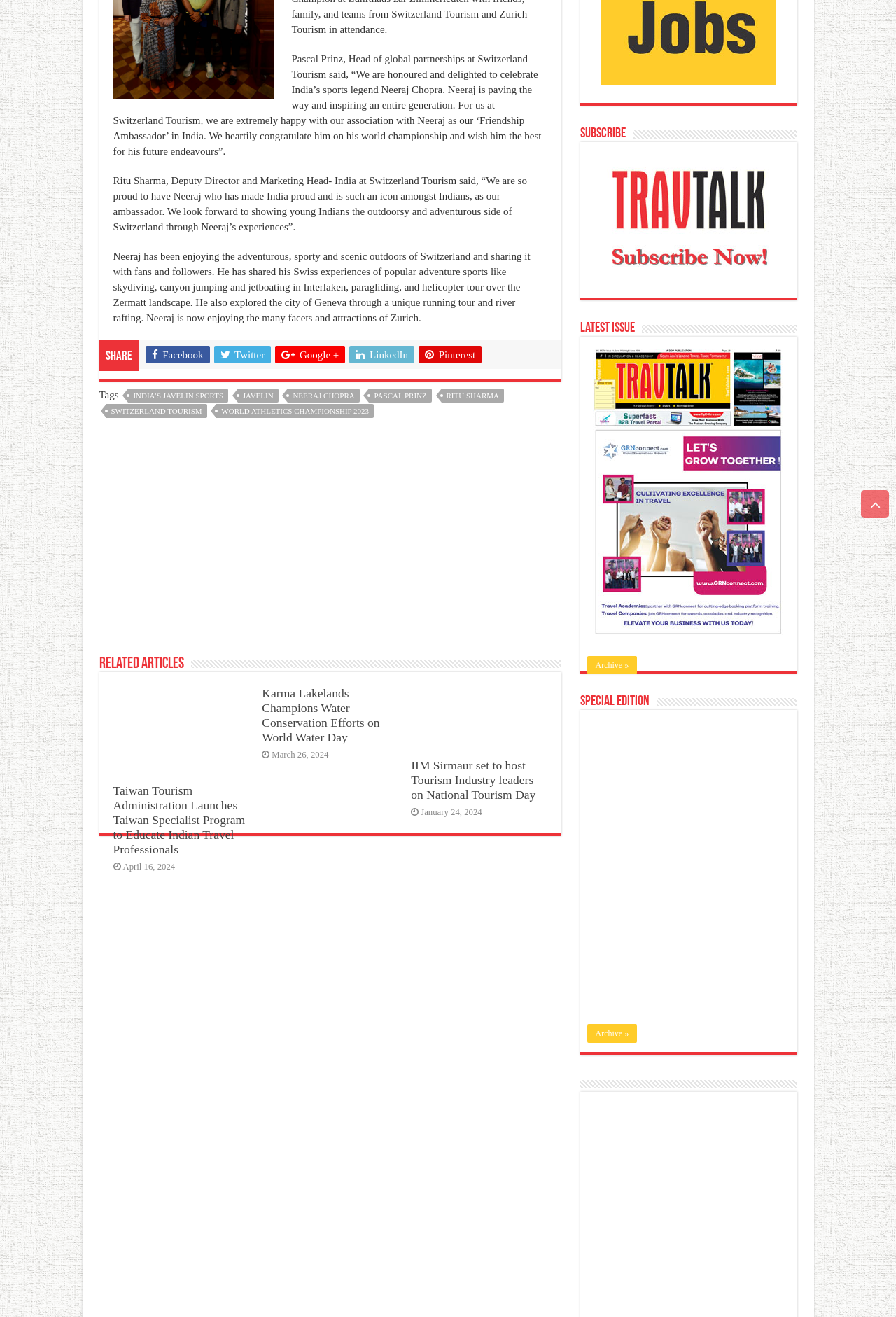Predict the bounding box for the UI component with the following description: "India’s javelin sports".

[0.143, 0.295, 0.255, 0.306]